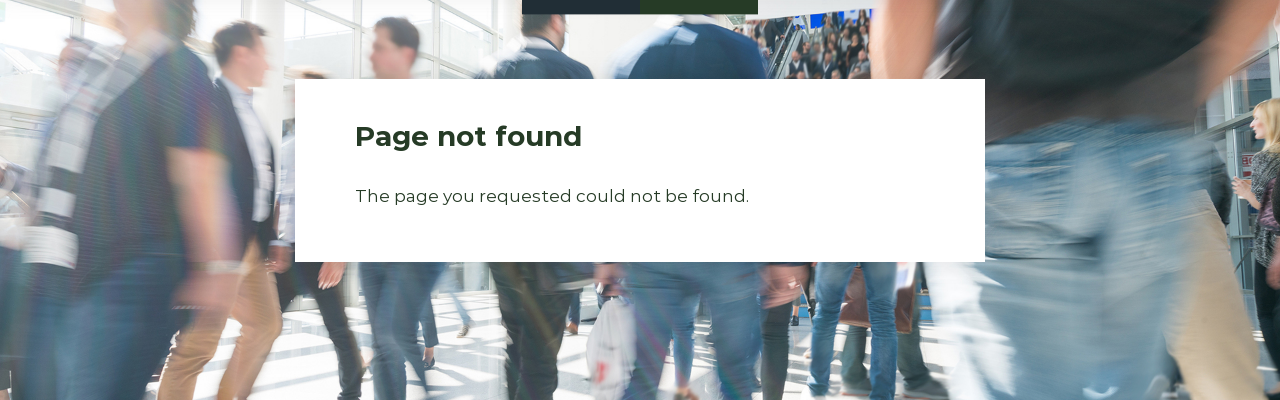What is the environment depicted in the image?
Please provide a single word or phrase based on the screenshot.

Public space